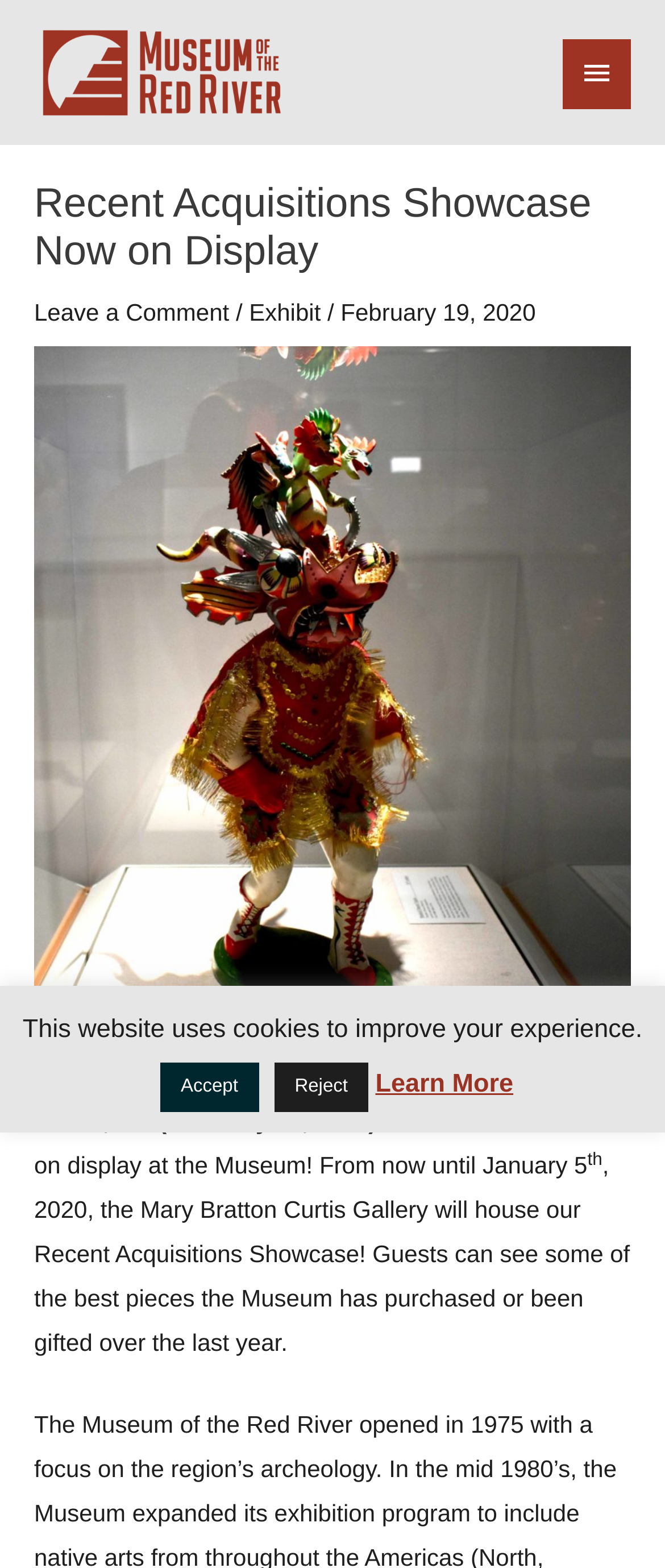Give a one-word or one-phrase response to the question: 
What is the name of the gallery?

Mary Bratton Curtis Gallery